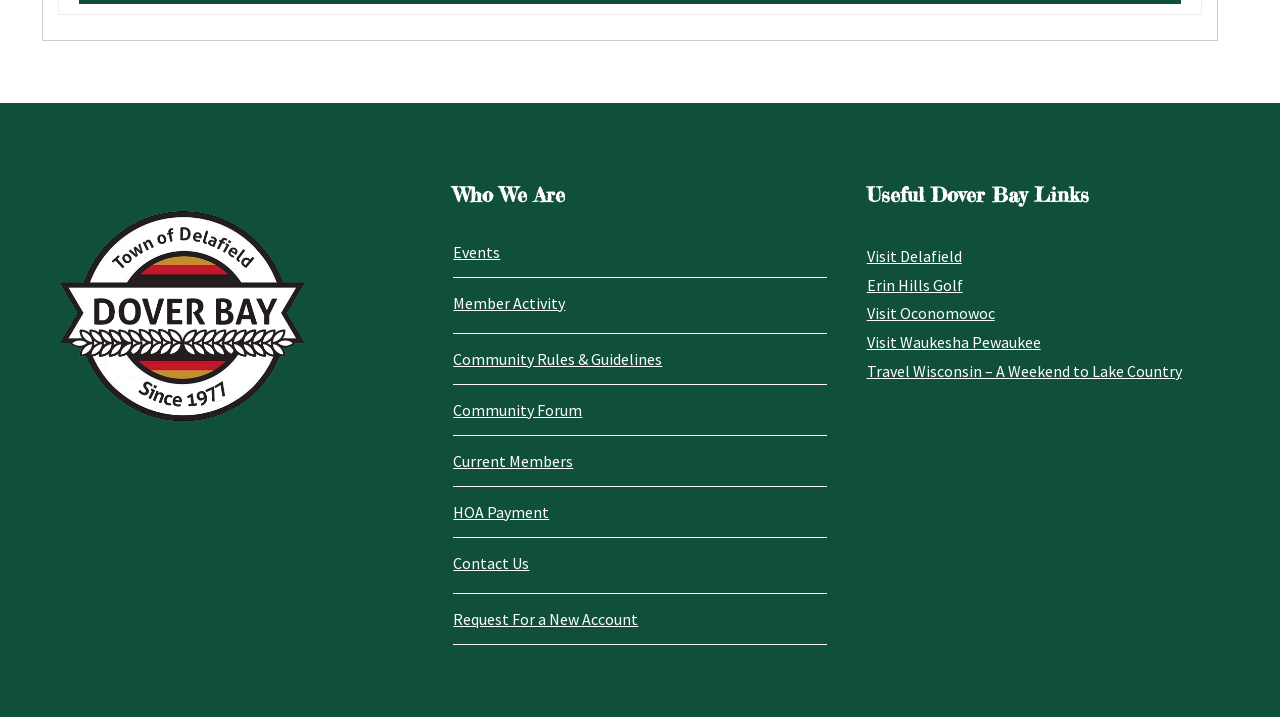Can you determine the bounding box coordinates of the area that needs to be clicked to fulfill the following instruction: "Contact us"?

[0.354, 0.771, 0.414, 0.799]